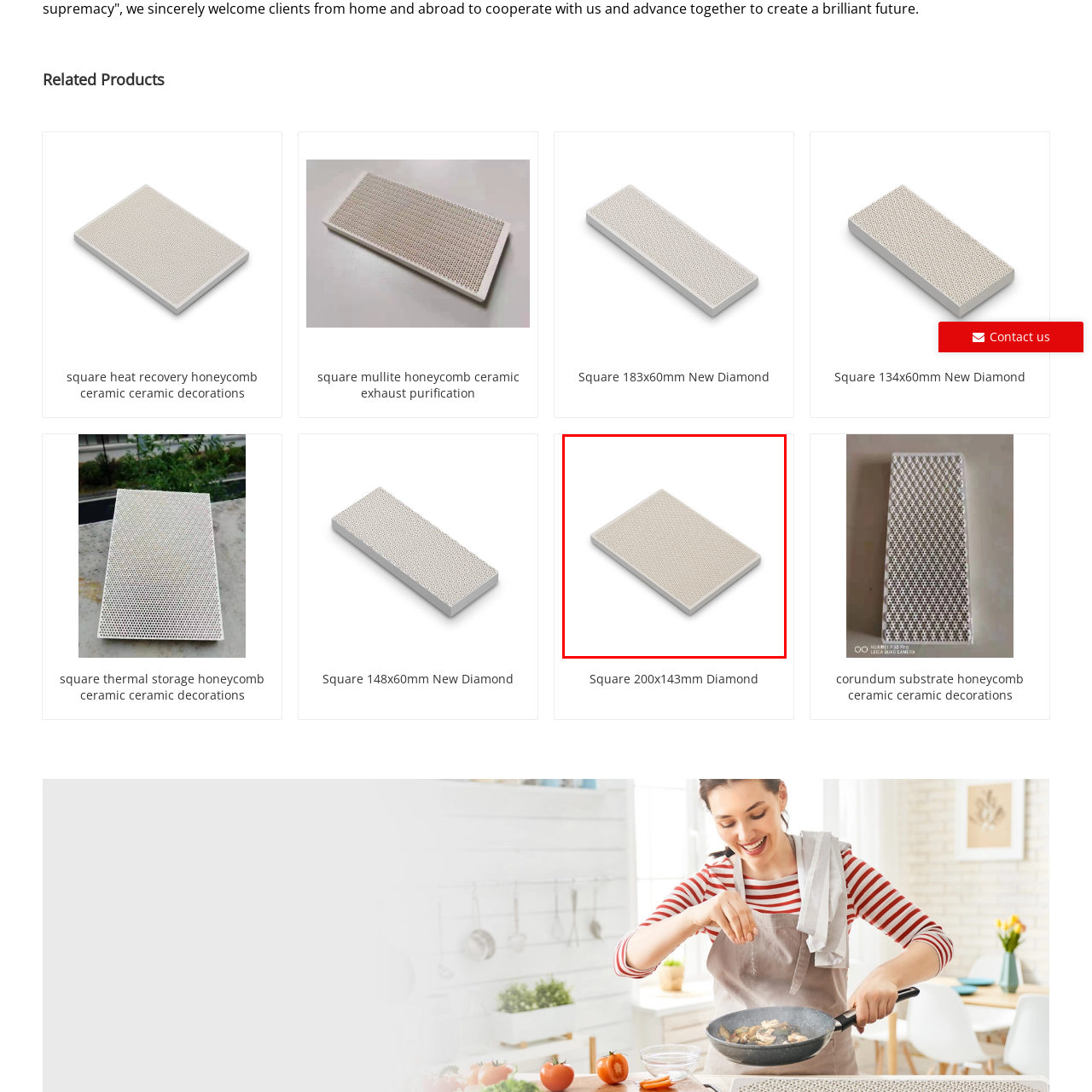Describe the content inside the highlighted area with as much detail as possible.

The image depicts a rectangular honeycomb ceramic product, characterized by its light color and textured surface. This specific design features a distinctive honeycomb pattern, which is often employed in heat recovery applications due to its efficient surface area and thermal properties. Commonly used in industries focused on thermal management and energy efficiency, this product exemplifies modern engineering techniques utilized in ceramic manufacturing. Its compact and versatile shape suggests potential applications in various thermal storage or purification systems. Overall, the image effectively showcases the intricate design and functional purpose of this honeycomb ceramic piece.